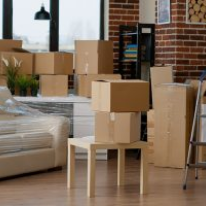What type of view can be seen from the windows?
Craft a detailed and extensive response to the question.

The large windows in the background of the image provide a view of the urban surroundings, suggesting that the new home is located in a city or metropolitan area.